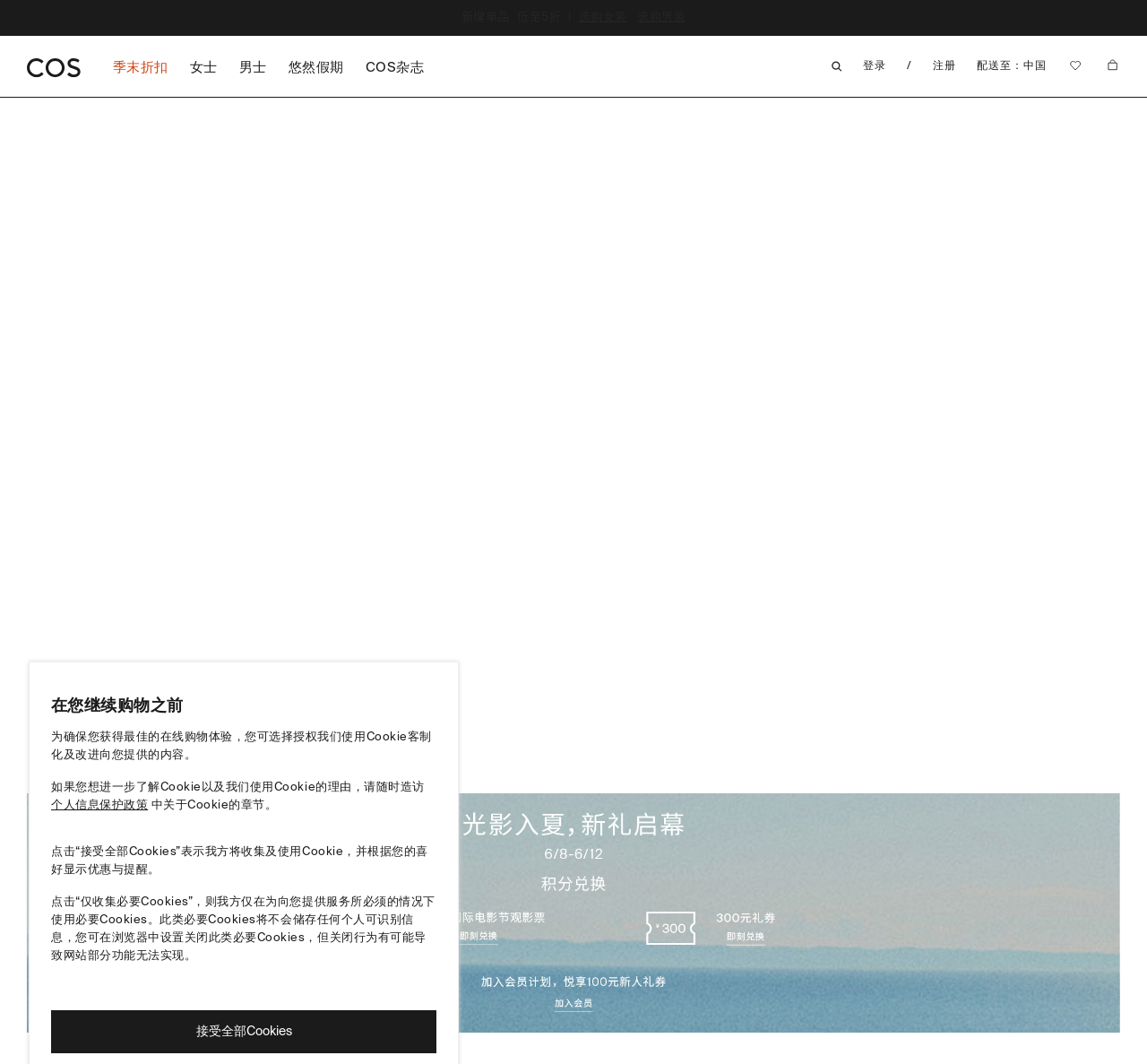Can you determine the bounding box coordinates of the area that needs to be clicked to fulfill the following instruction: "Shop men's clothing"?

[0.556, 0.008, 0.598, 0.024]